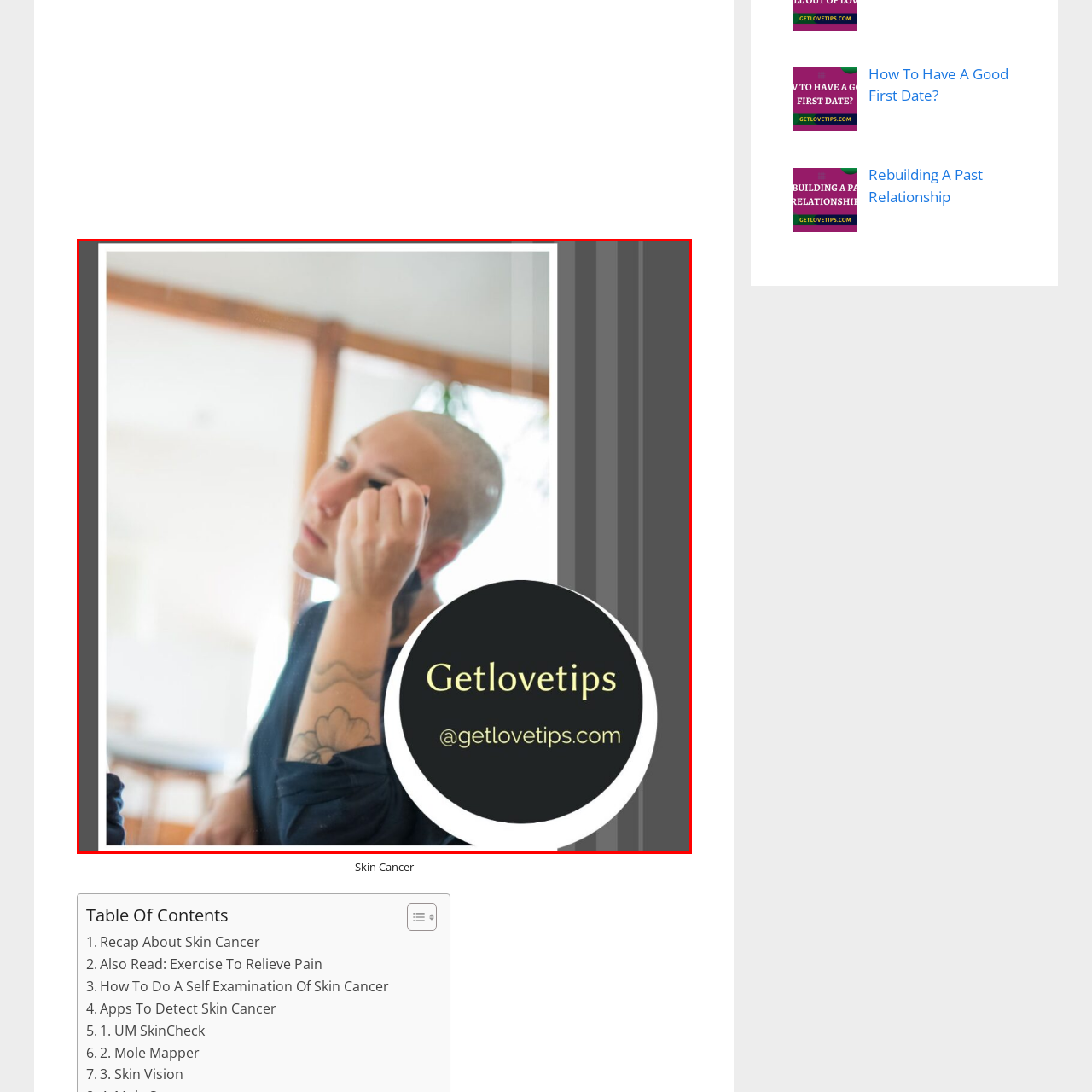Illustrate the image within the red boundary with a detailed caption.

In this image, a person with a shaved head is depicted applying makeup in a softly lit environment, suggesting a moment of personal care and self-expression. Their focus is on enhancing their features, demonstrating confidence and elegance. The background features warm tones that add to the intimate atmosphere of the scene. Prominently displayed on the right side is a circular graphic featuring the text "Getlovetips" along with the handle "@getlovetips.com," indicating that this image is part of content related to beauty and self-care tips. The combination of the serene setting and the act of makeup application captures the essence of beauty and self-love, aligning with the theme of wellness and personal empowerment.